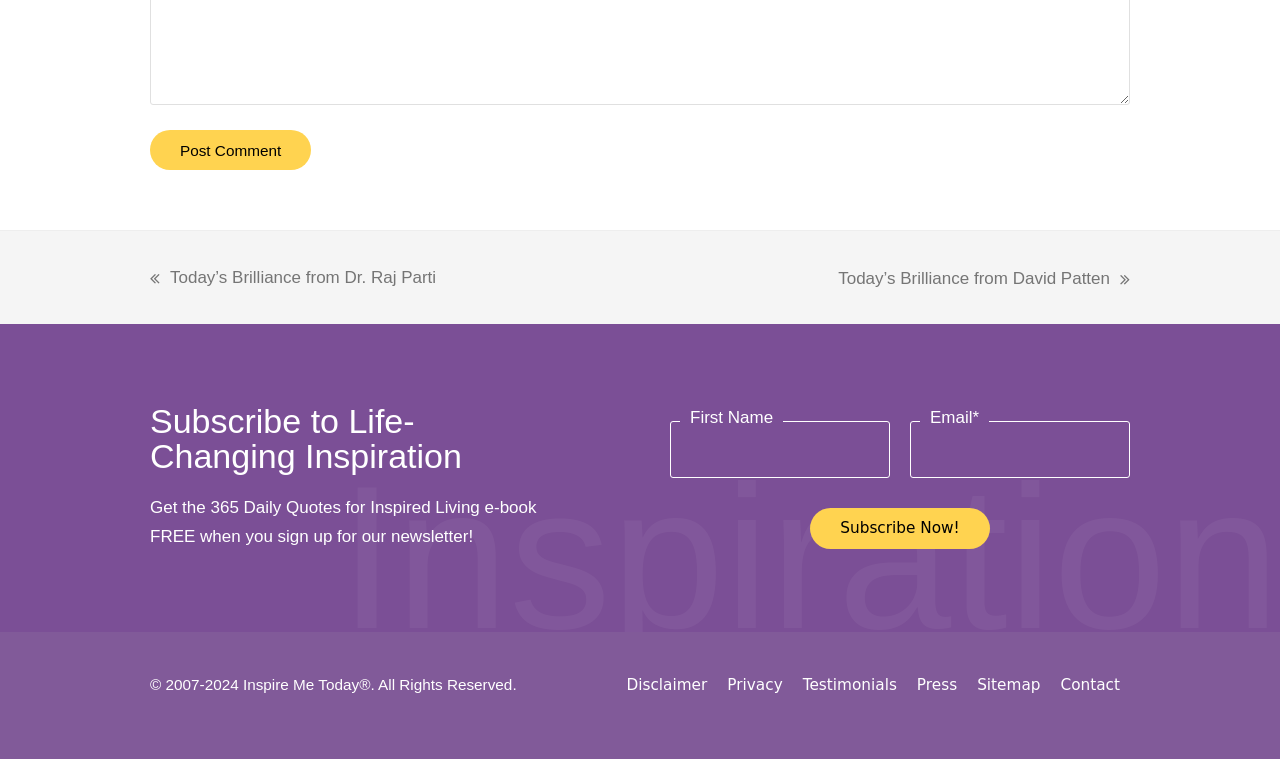Find the bounding box coordinates for the HTML element specified by: "Contact".

[0.829, 0.89, 0.875, 0.914]